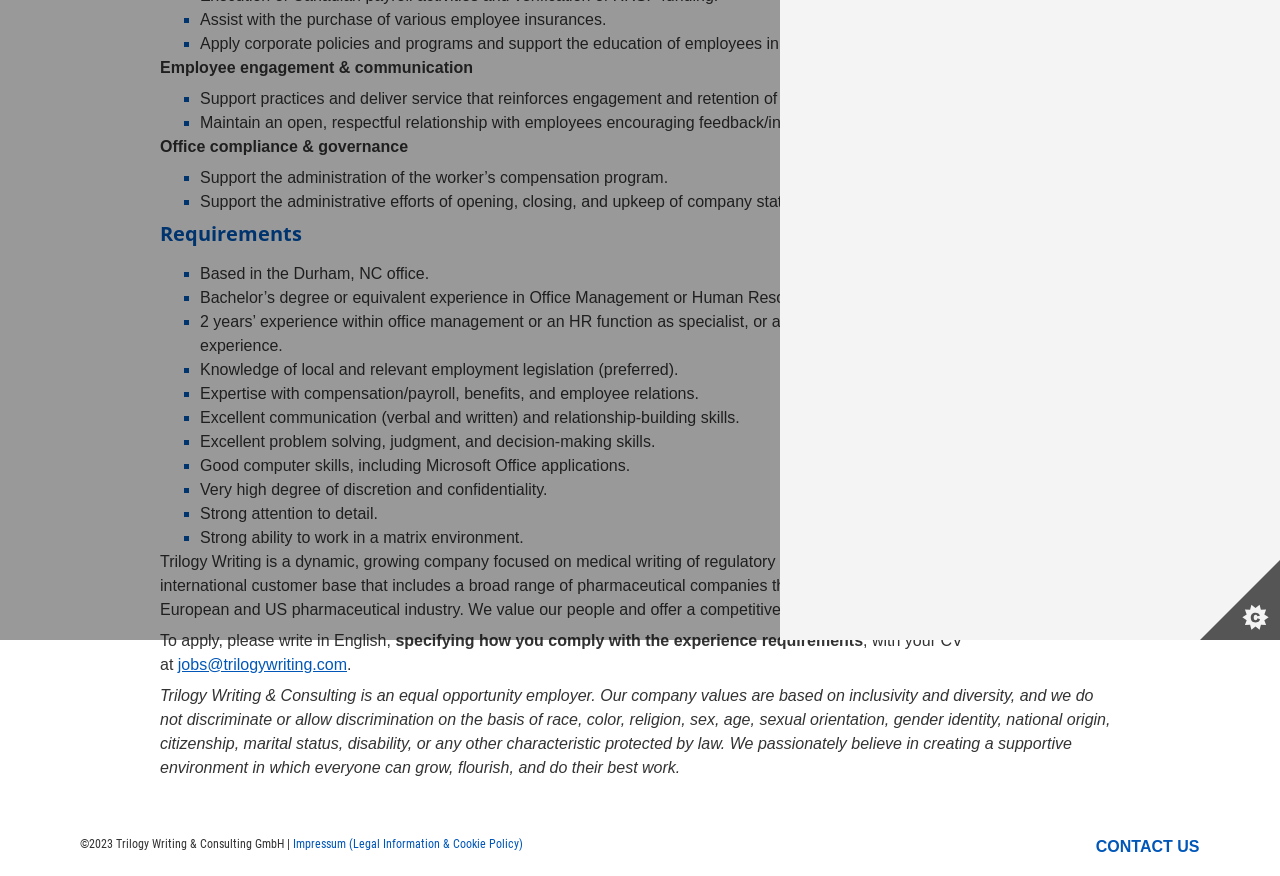Determine the bounding box coordinates for the UI element matching this description: "jobs@trilogywriting.com".

[0.139, 0.748, 0.271, 0.768]